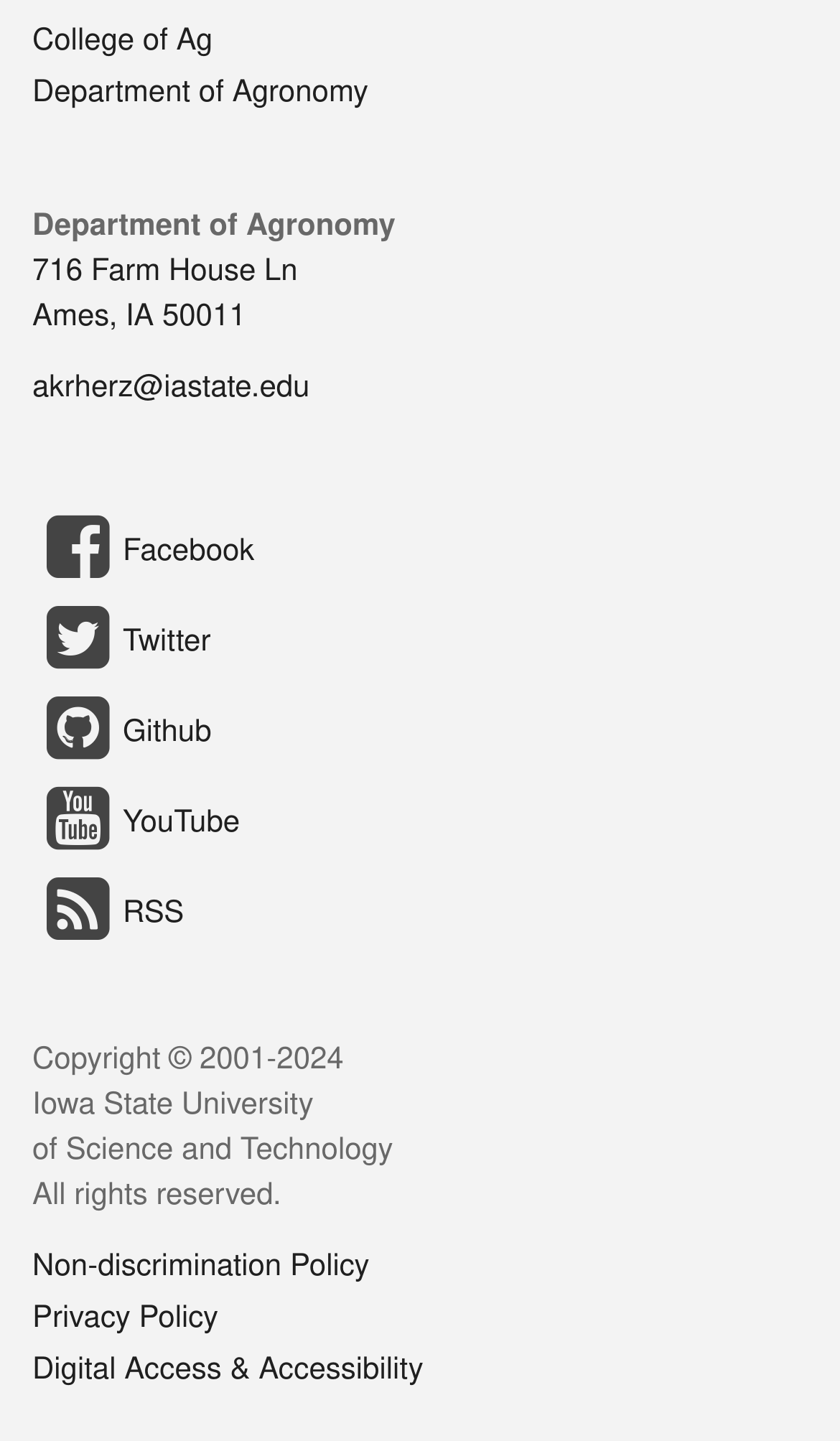Respond with a single word or short phrase to the following question: 
What is the name of the university?

Iowa State University